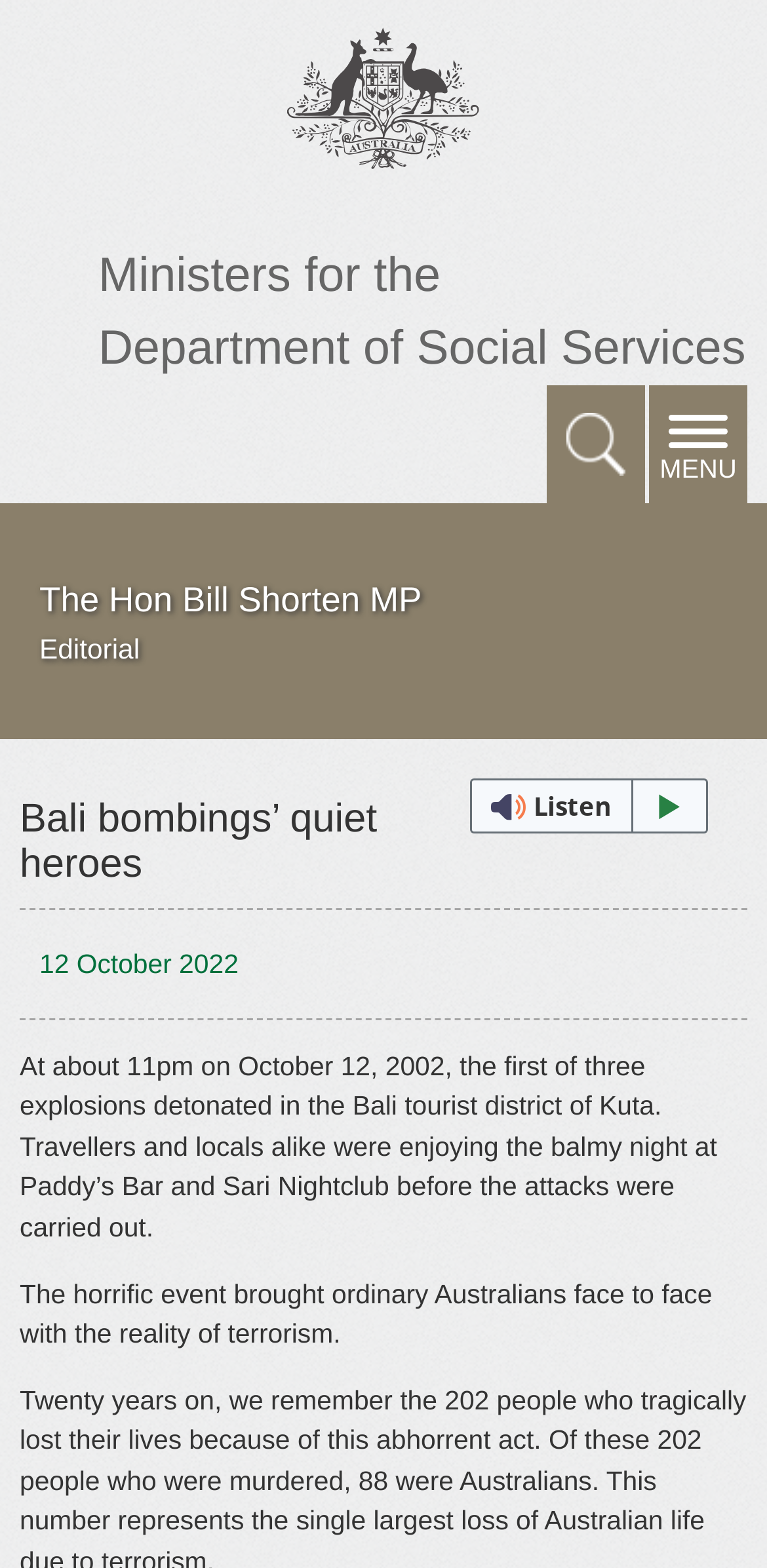What is the primary heading on this webpage?

Bali bombings’ quiet heroes